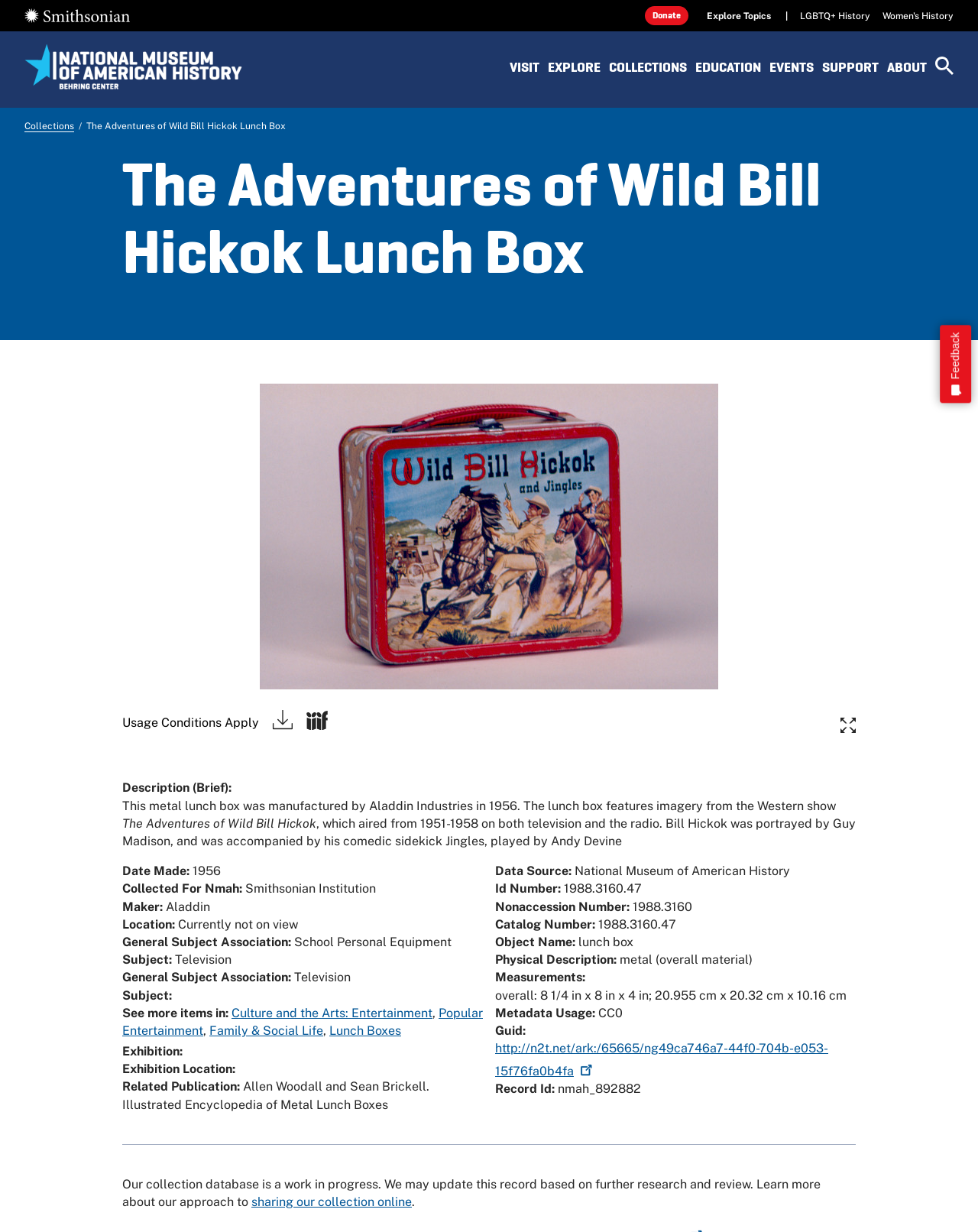Give a one-word or short phrase answer to the question: 
What is the size of the lunch box?

8 1/4 in x 8 in x 4 in